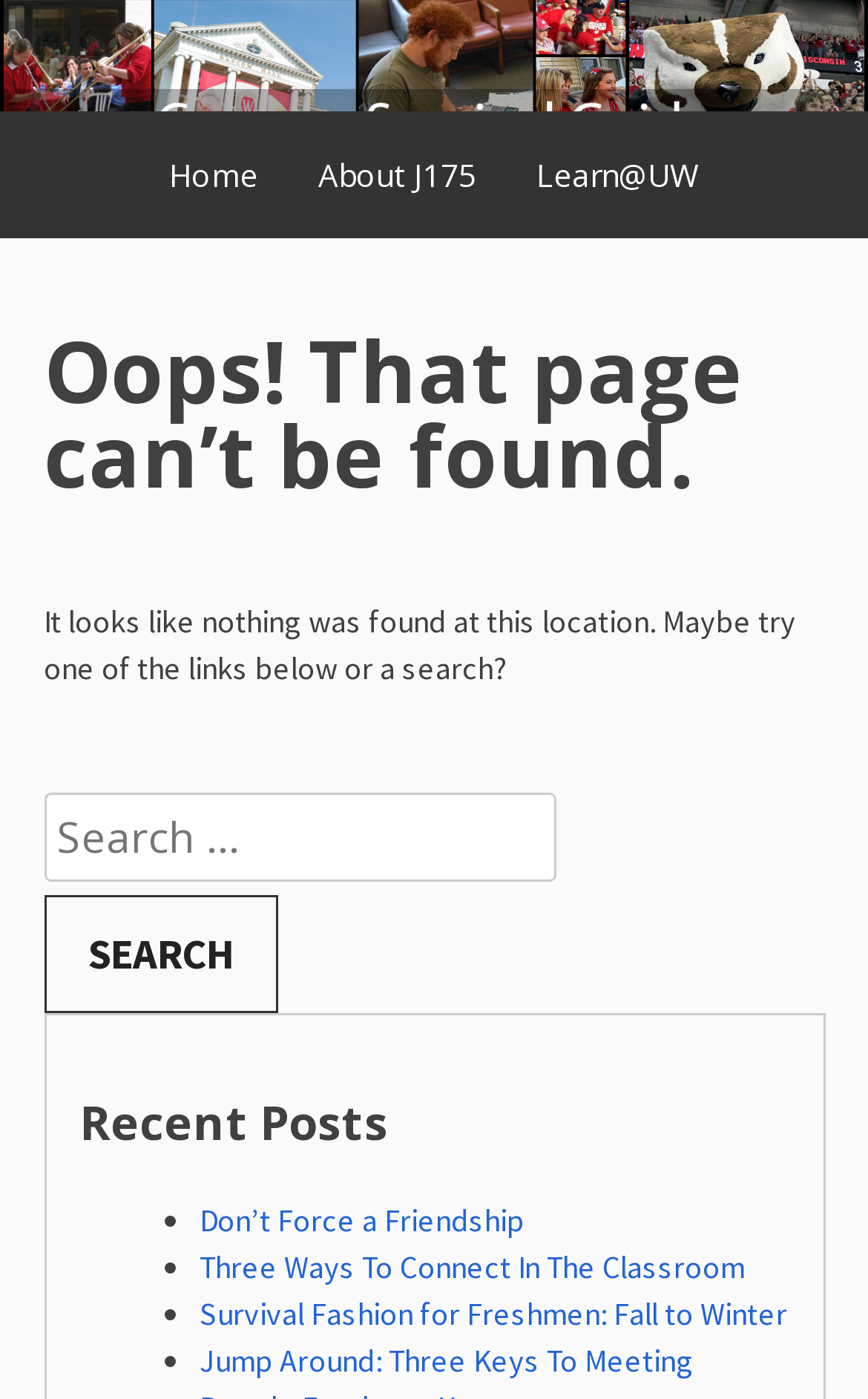What is the text above the search box?
Respond to the question with a well-detailed and thorough answer.

I looked at the search box and found the text 'Search for:' above it, which is a label for the search input field.